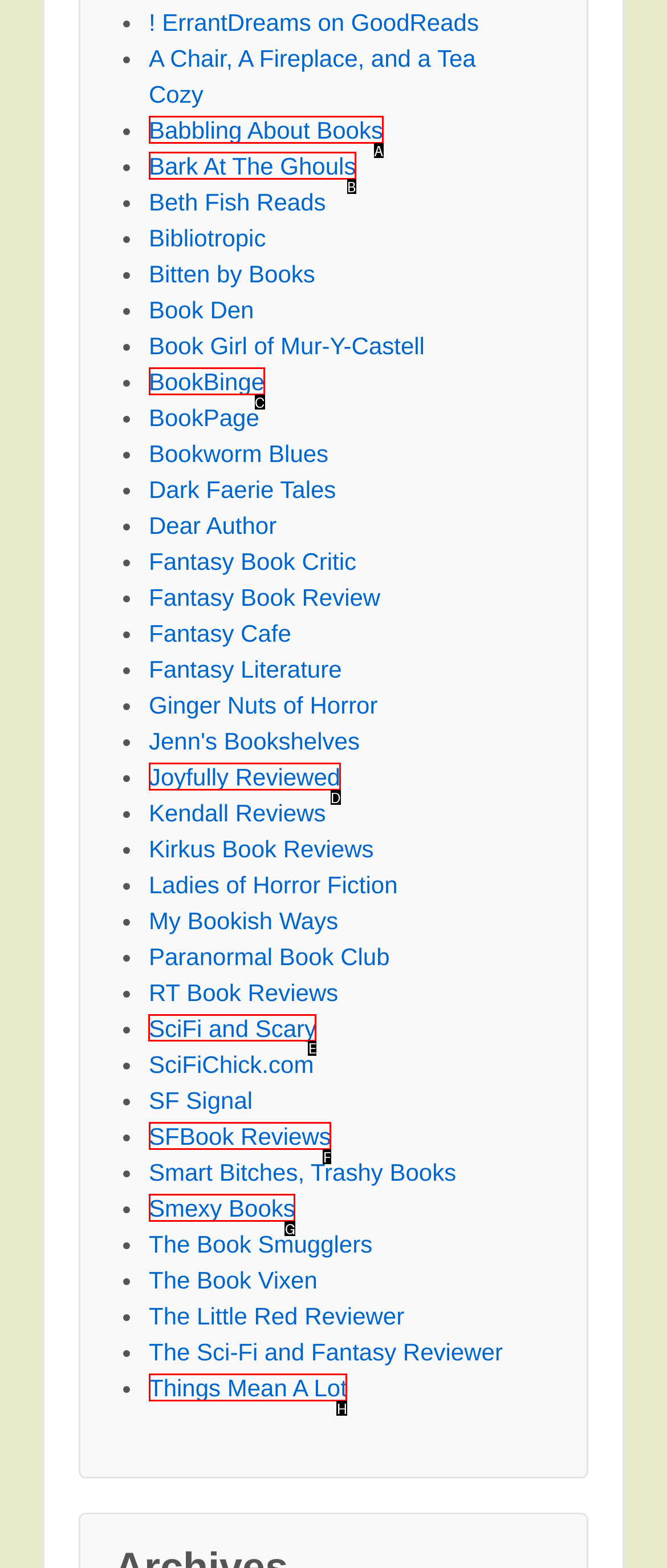Choose the HTML element that needs to be clicked for the given task: Check out SciFi and Scary Respond by giving the letter of the chosen option.

E